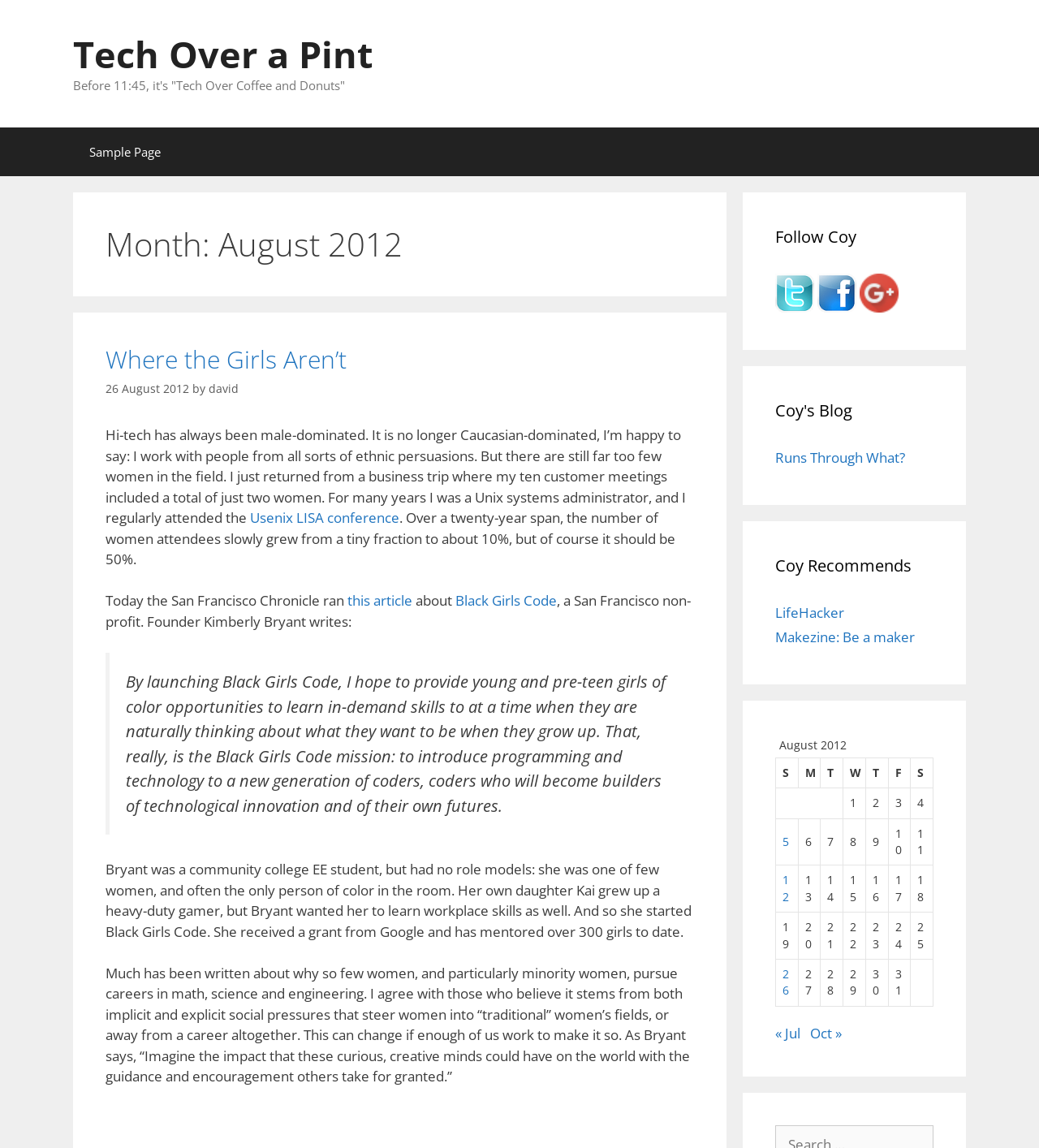Provide the bounding box coordinates in the format (top-left x, top-left y, bottom-right x, bottom-right y). All values are floating point numbers between 0 and 1. Determine the bounding box coordinate of the UI element described as: Runs Through What?

[0.746, 0.39, 0.871, 0.407]